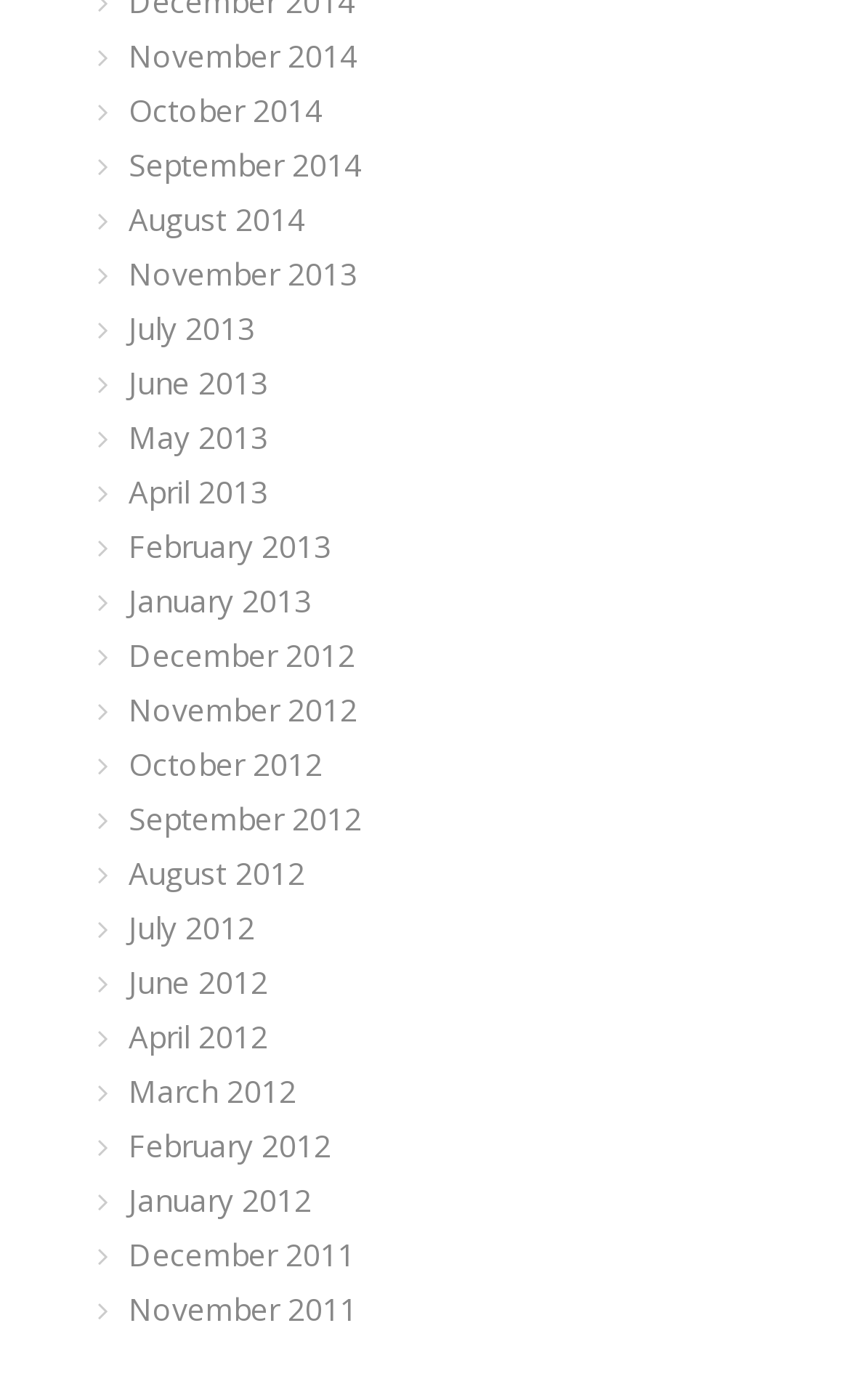Identify the bounding box coordinates of the part that should be clicked to carry out this instruction: "view September 2014".

[0.151, 0.103, 0.426, 0.132]